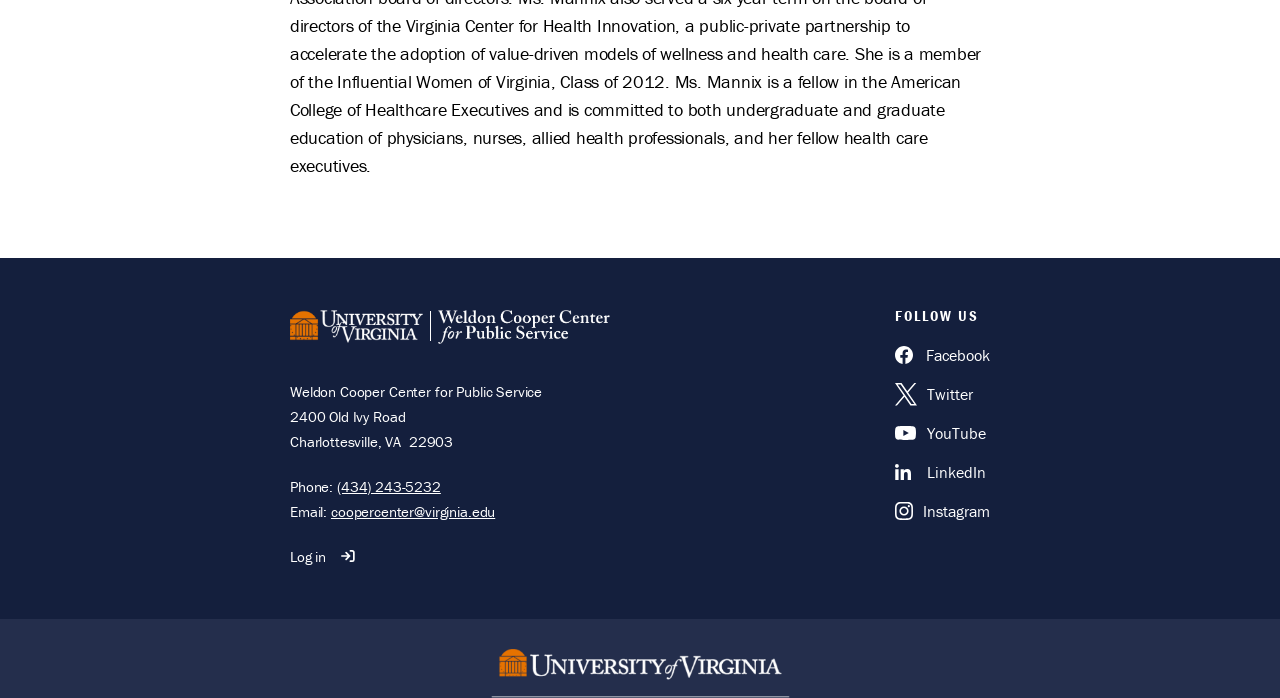Could you determine the bounding box coordinates of the clickable element to complete the instruction: "Follow University of Virginia Weldon Cooper Center for Public Service on Facebook"? Provide the coordinates as four float numbers between 0 and 1, i.e., [left, top, right, bottom].

[0.699, 0.492, 0.773, 0.526]